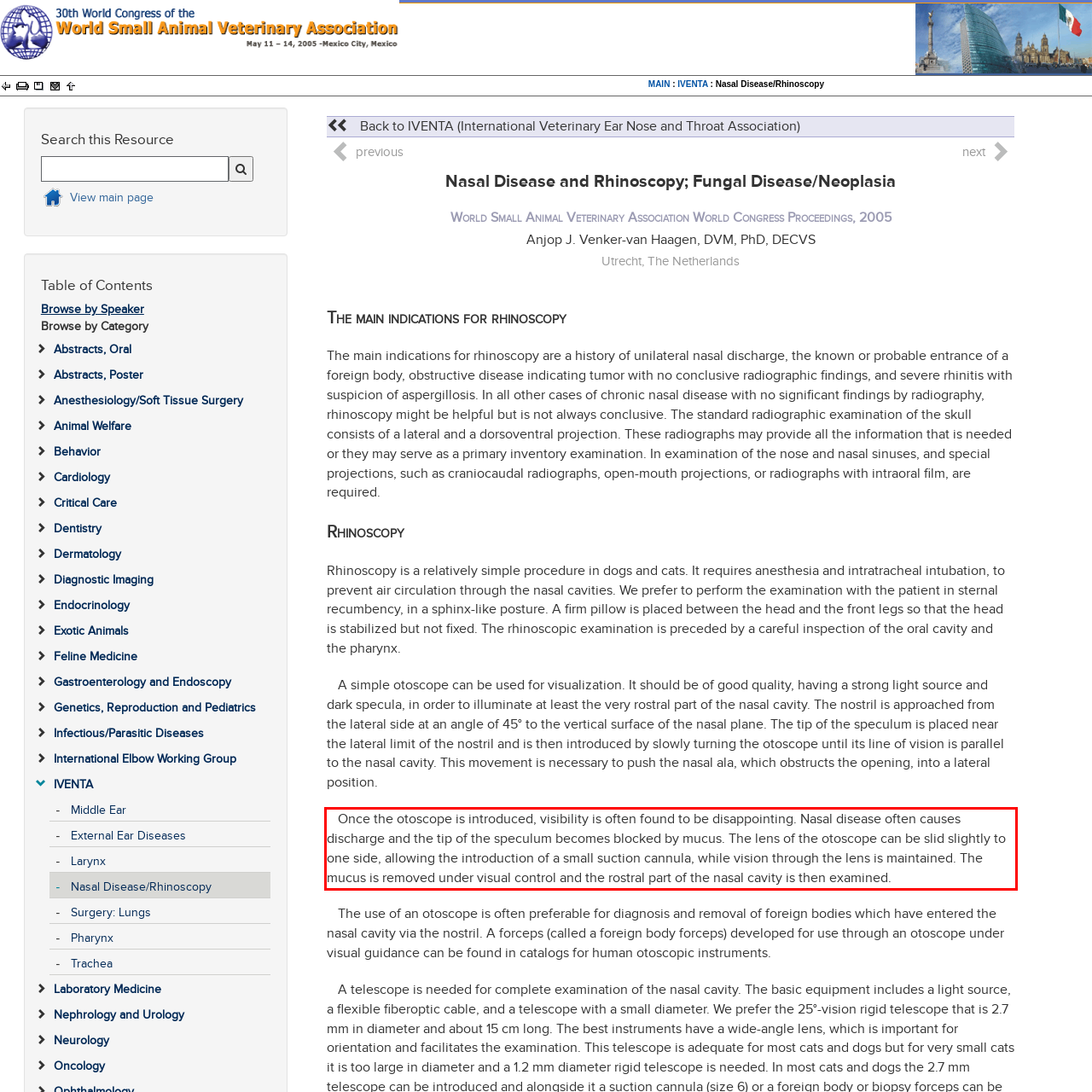Using OCR, extract the text content found within the red bounding box in the given webpage screenshot.

Once the otoscope is introduced, visibility is often found to be disappointing. Nasal disease often causes discharge and the tip of the speculum becomes blocked by mucus. The lens of the otoscope can be slid slightly to one side, allowing the introduction of a small suction cannula, while vision through the lens is maintained. The mucus is removed under visual control and the rostral part of the nasal cavity is then examined.